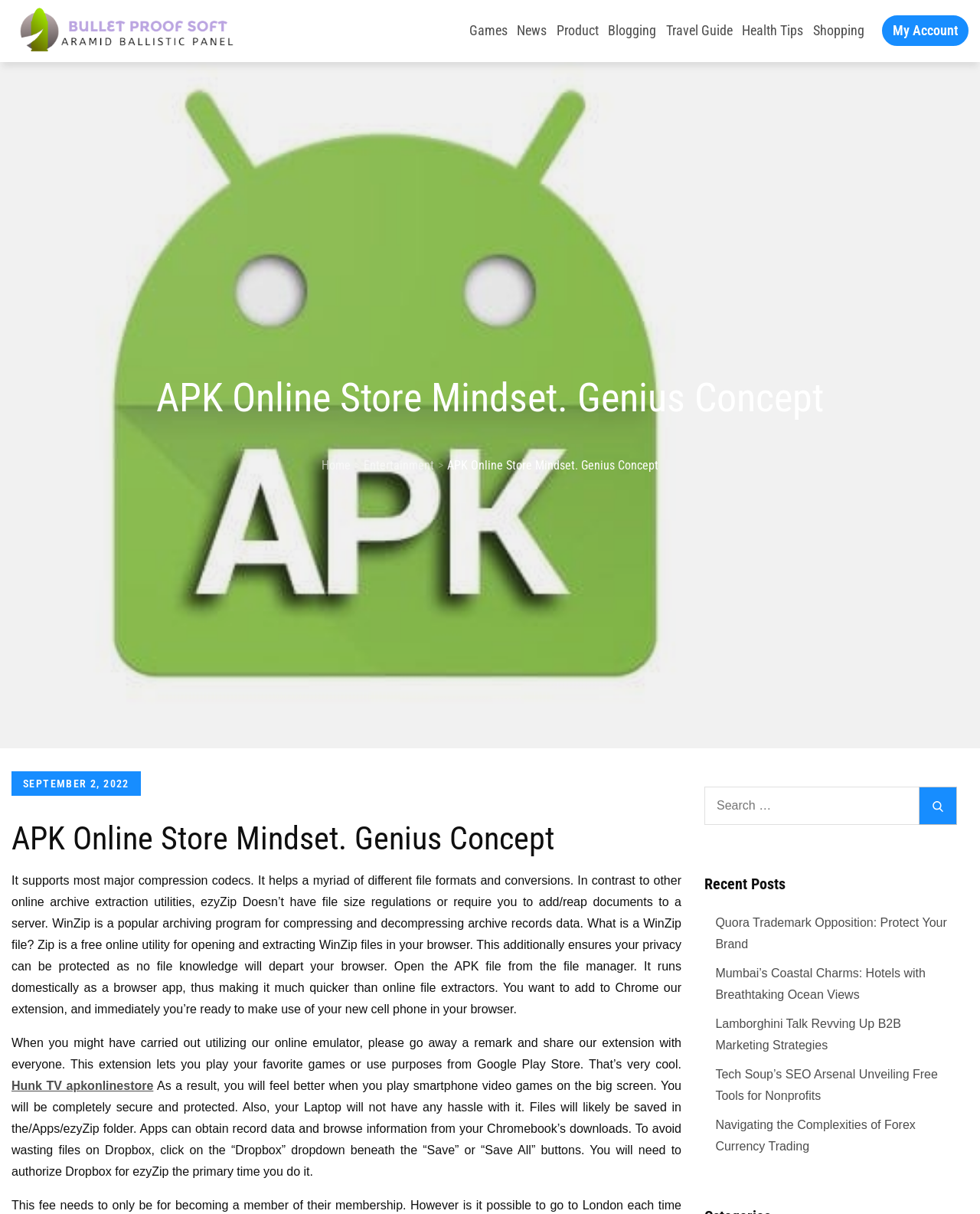Provide the bounding box coordinates of the HTML element this sentence describes: "My Account". The bounding box coordinates consist of four float numbers between 0 and 1, i.e., [left, top, right, bottom].

[0.9, 0.013, 0.988, 0.038]